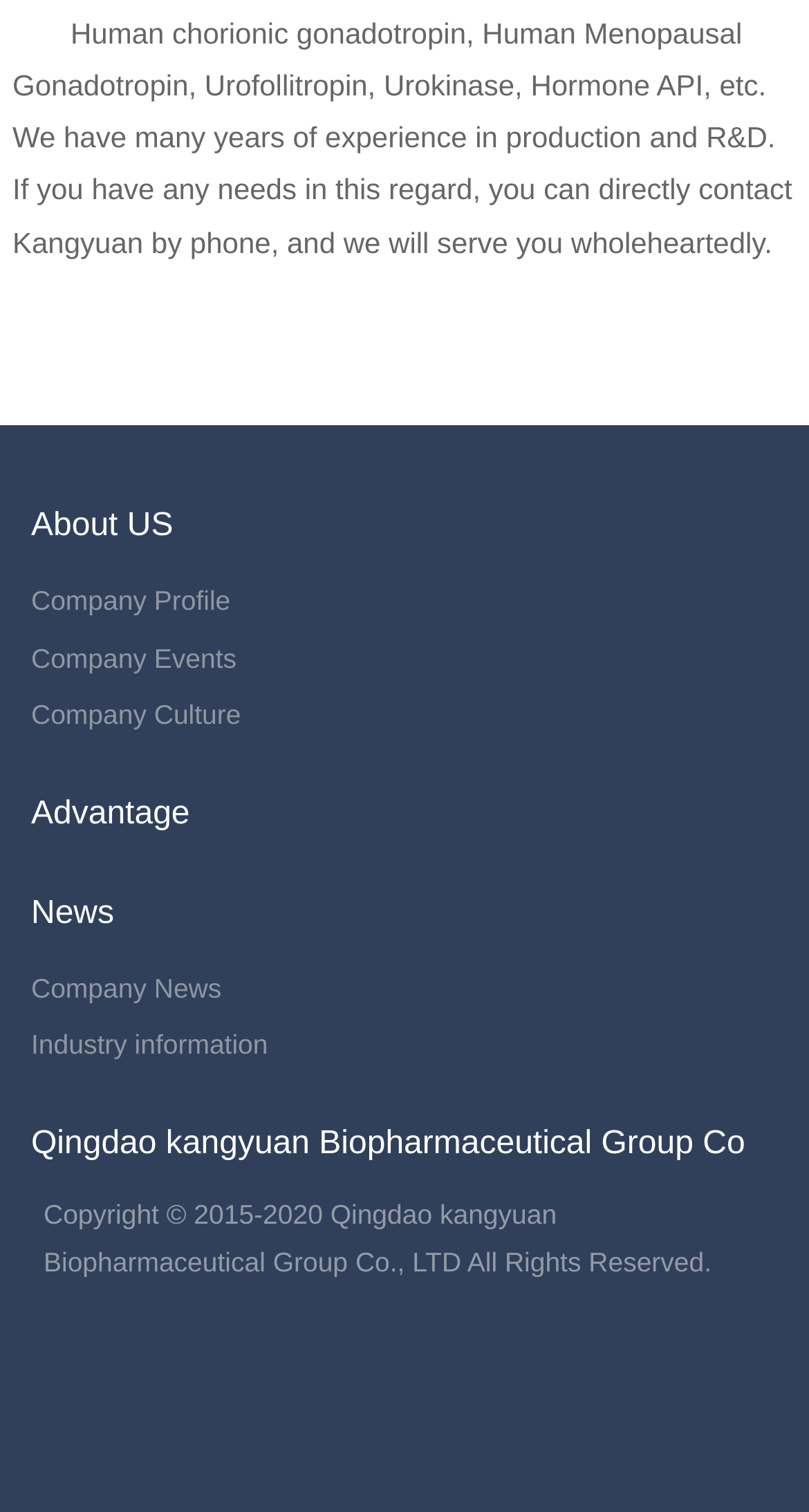Give a one-word or one-phrase response to the question: 
What is the copyright year range?

2015-2020